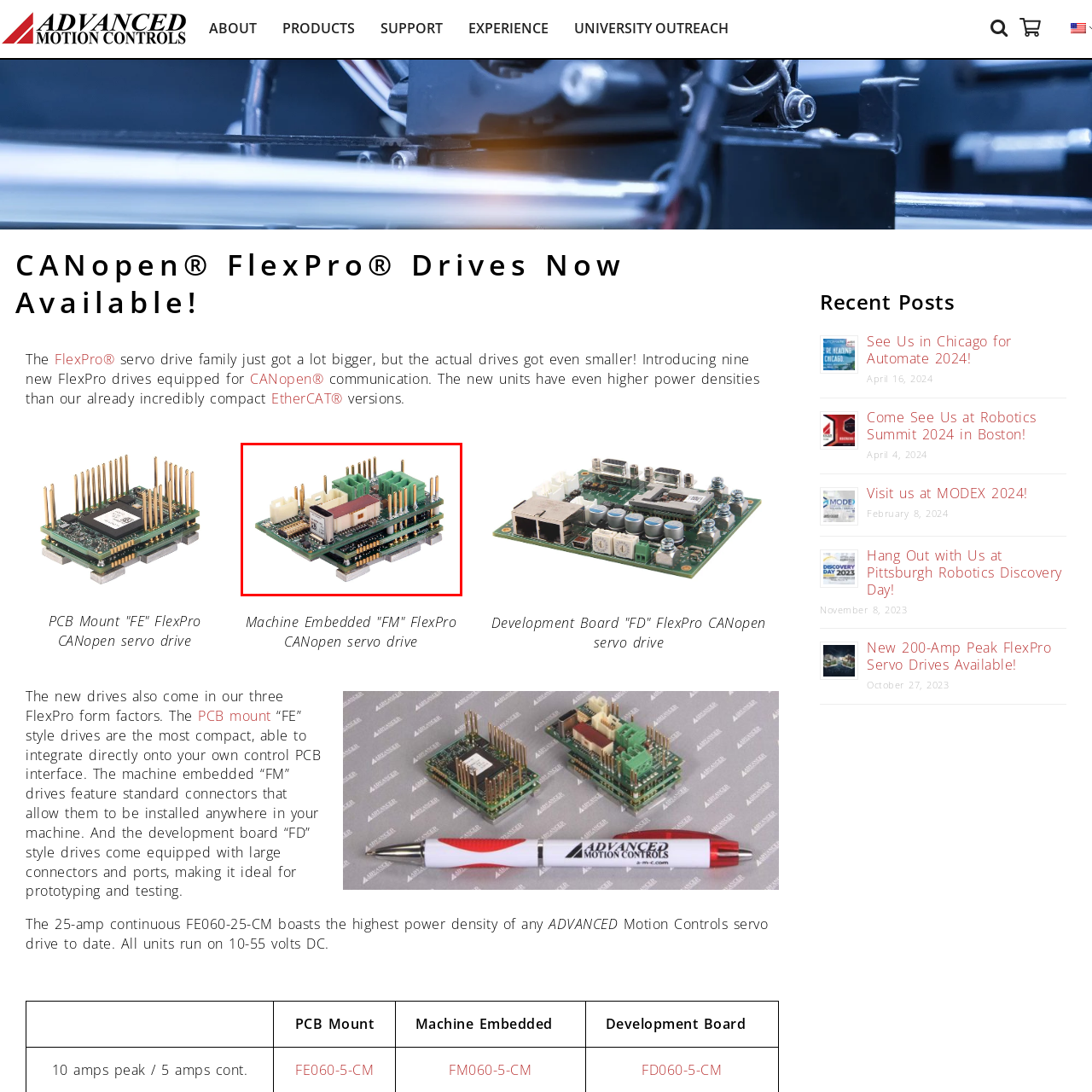What is the primary application of this servo drive?
Look closely at the part of the image outlined in red and give a one-word or short phrase answer.

Robotics and automation